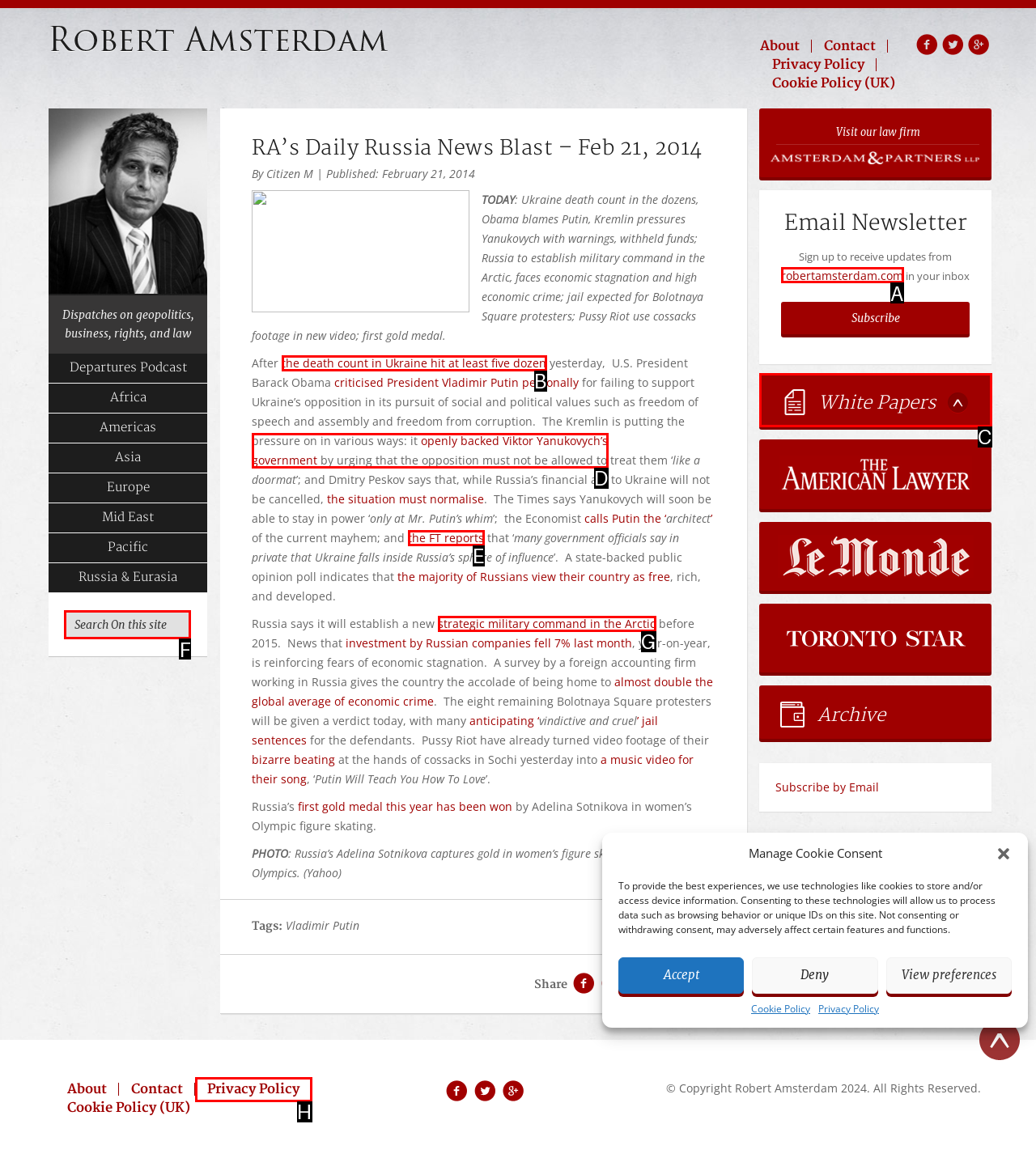Determine the letter of the UI element I should click on to complete the task: Search on this site from the provided choices in the screenshot.

F